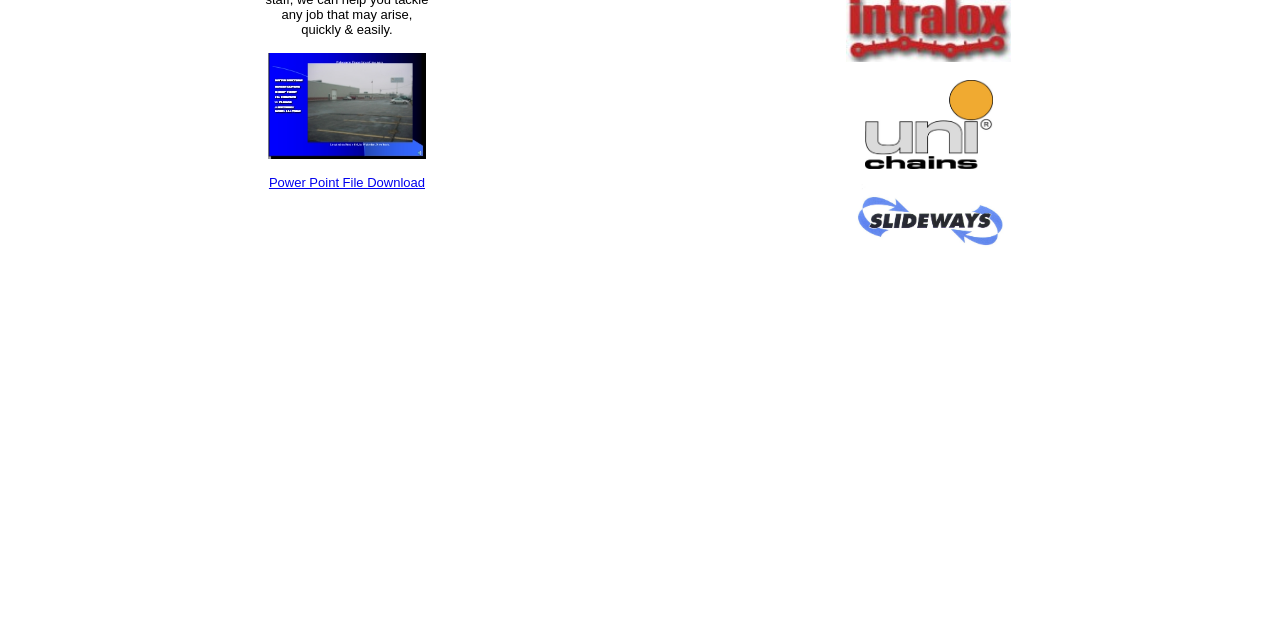Find the UI element described as: "Power Point File Download" and predict its bounding box coordinates. Ensure the coordinates are four float numbers between 0 and 1, [left, top, right, bottom].

[0.21, 0.273, 0.332, 0.297]